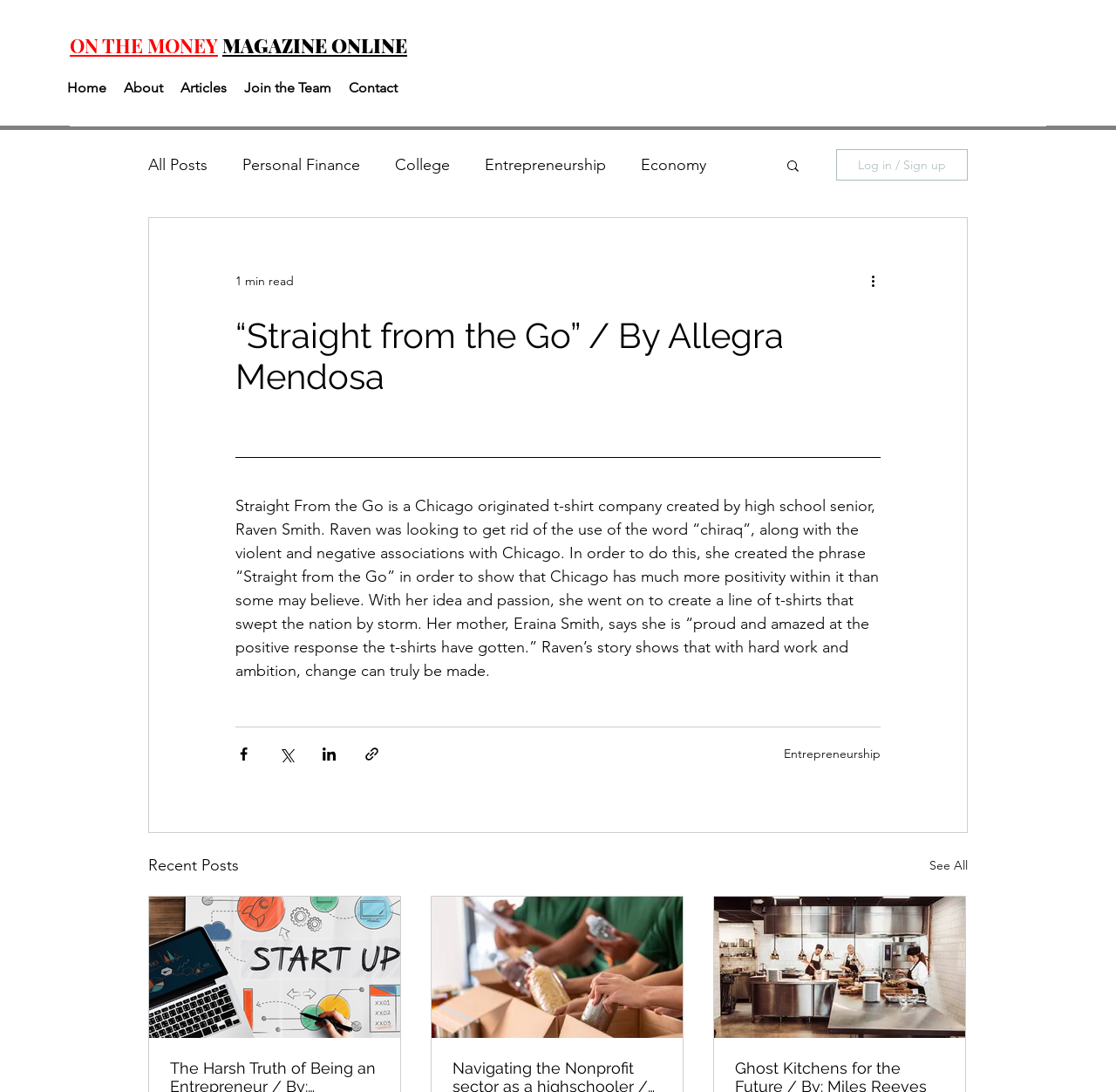Please identify the bounding box coordinates of the element that needs to be clicked to perform the following instruction: "Search for something".

[0.703, 0.145, 0.718, 0.161]